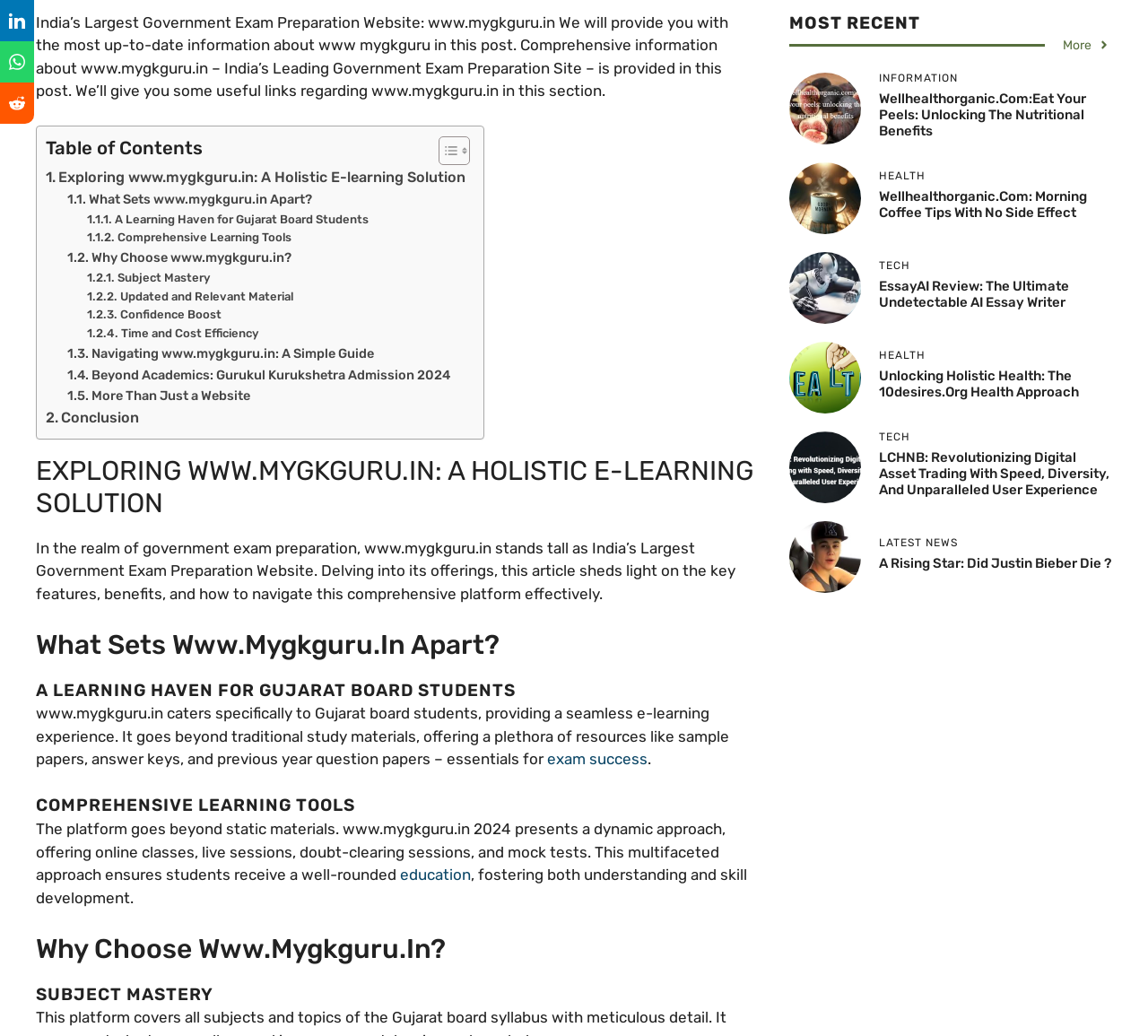Using the provided description alt="morningcoffe", find the bounding box coordinates for the UI element. Provide the coordinates in (top-left x, top-left y, bottom-right x, bottom-right y) format, ensuring all values are between 0 and 1.

[0.688, 0.181, 0.75, 0.198]